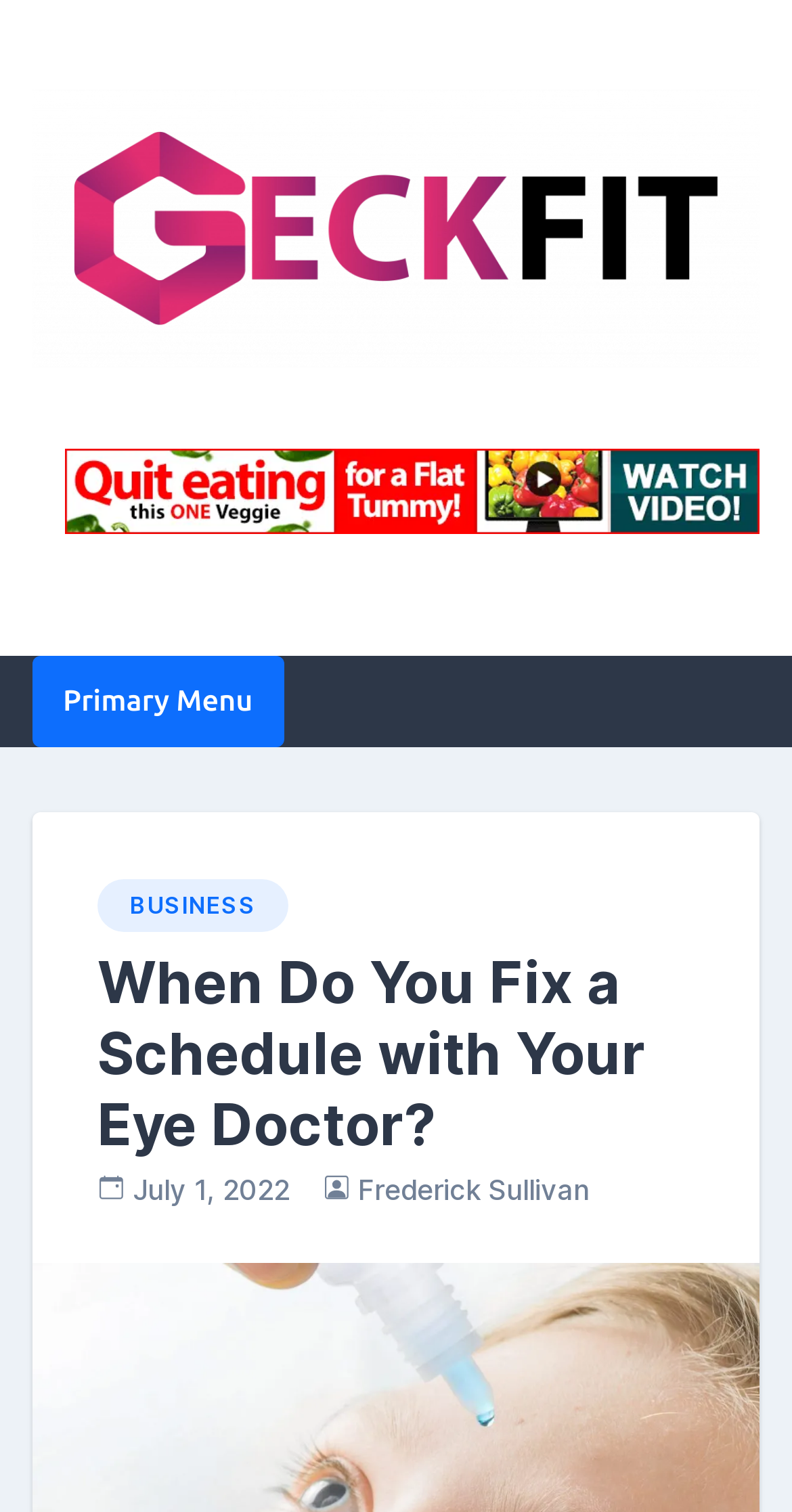Give a succinct answer to this question in a single word or phrase: 
What is the author of the article?

Frederick Sullivan